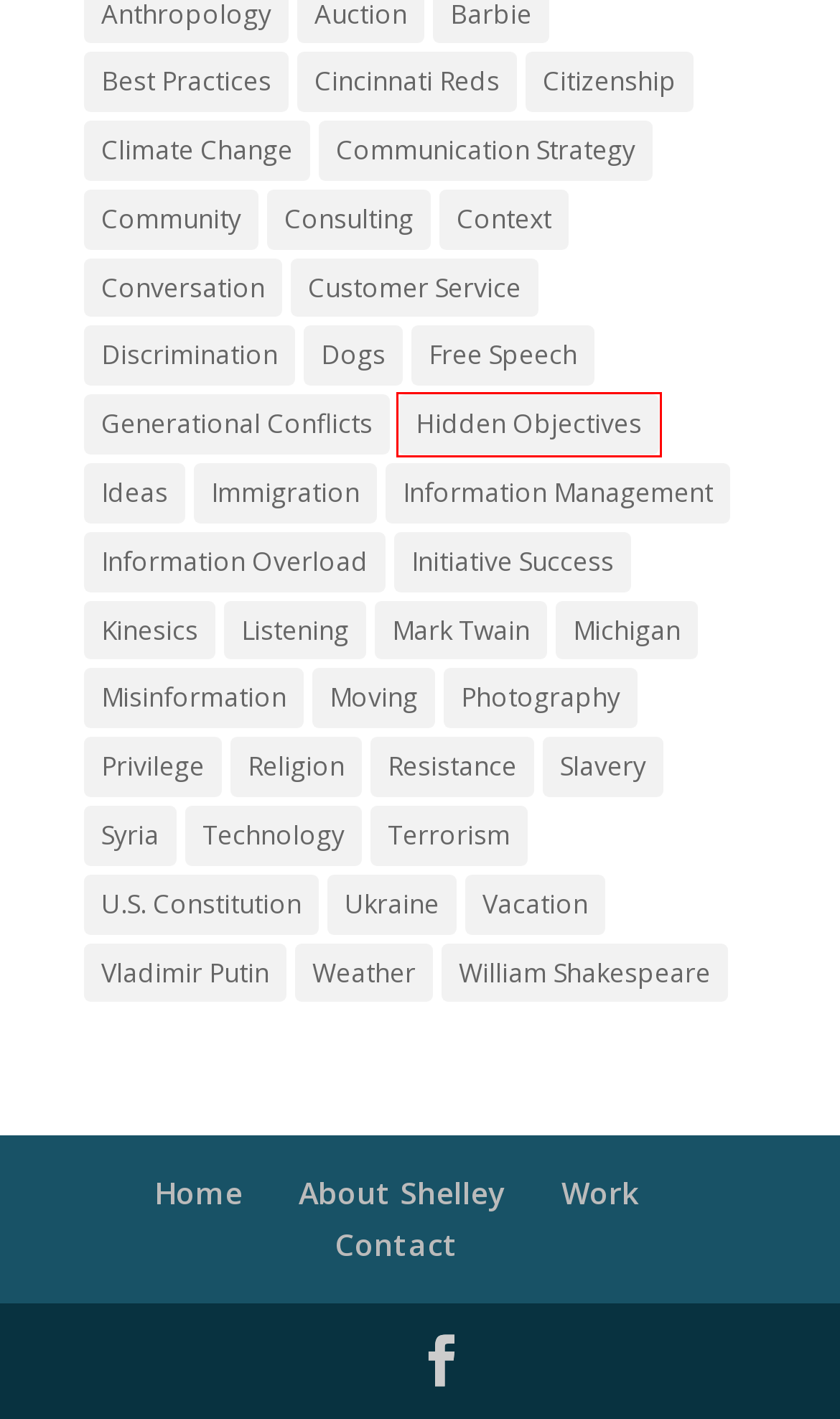Given a screenshot of a webpage featuring a red bounding box, identify the best matching webpage description for the new page after the element within the red box is clicked. Here are the options:
A. Best Practices Archives - Shelley Cowan
B. Vladimir Putin Archives - Shelley Cowan
C. Hidden Objectives Archives - Shelley Cowan
D. Ideas Archives - Shelley Cowan
E. Information Overload Archives - Shelley Cowan
F. Conversation Archives - Shelley Cowan
G. William Shakespeare Archives - Shelley Cowan
H. U.S. Constitution Archives - Shelley Cowan

C